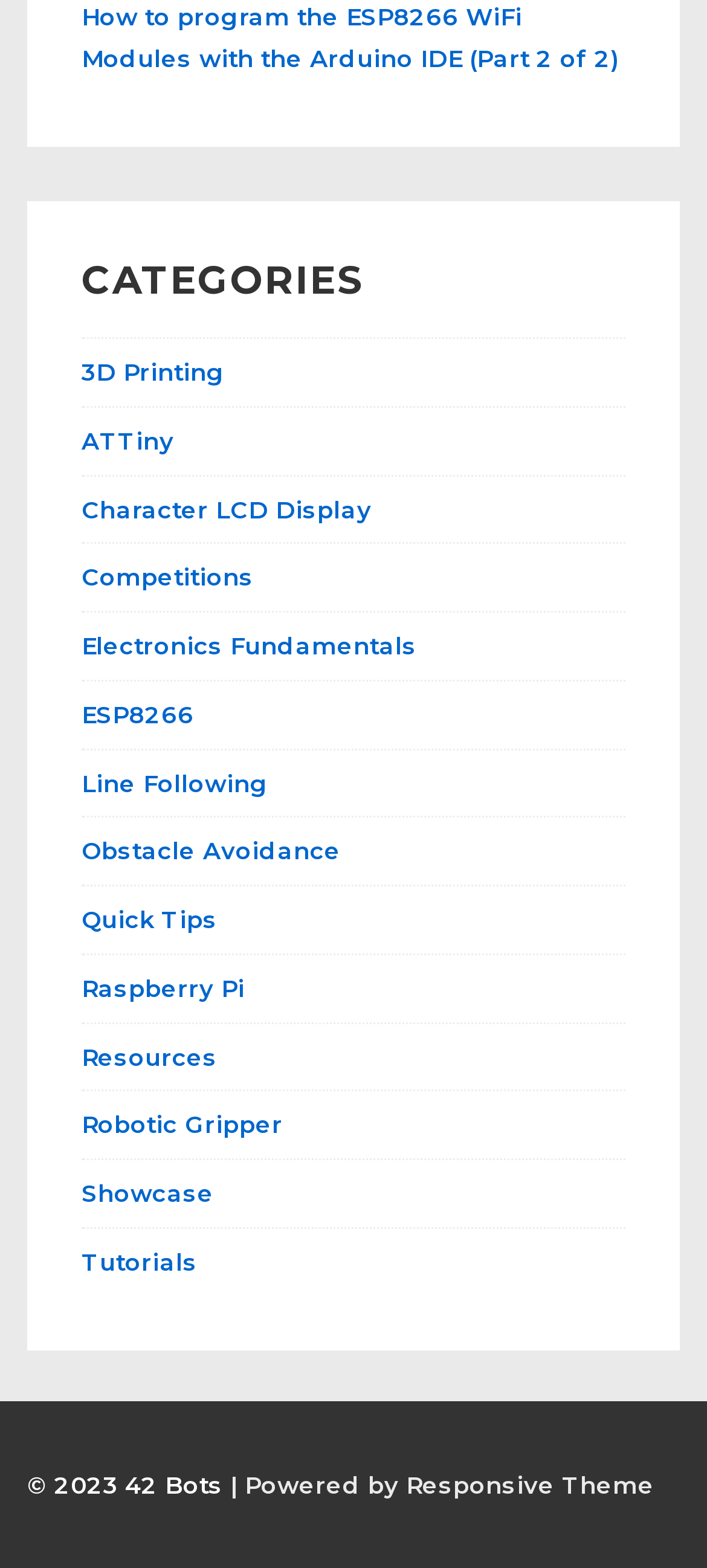Identify the bounding box coordinates of the region that should be clicked to execute the following instruction: "View recent posts".

None